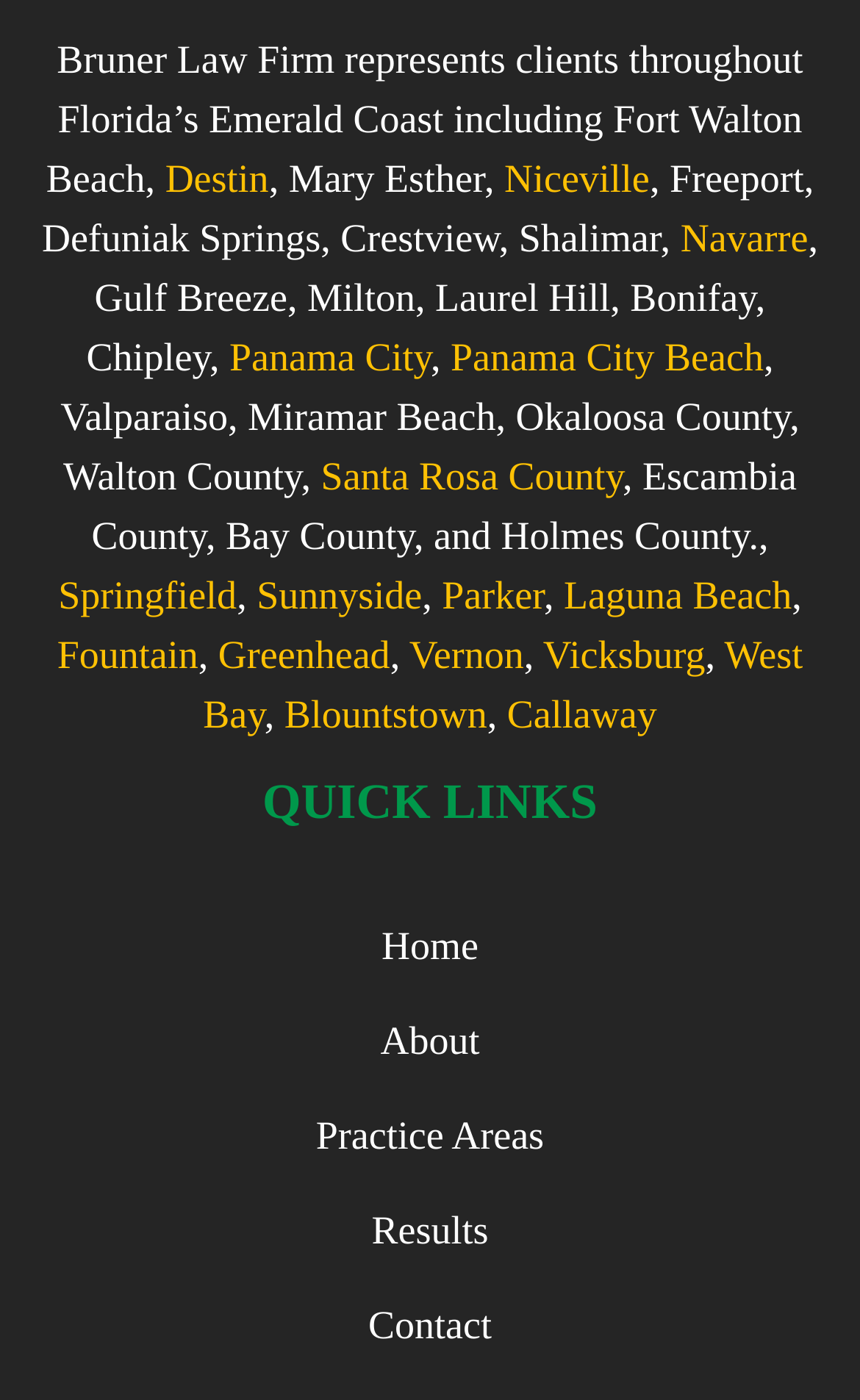Please find the bounding box coordinates for the clickable element needed to perform this instruction: "go to Home".

[0.038, 0.643, 0.962, 0.711]